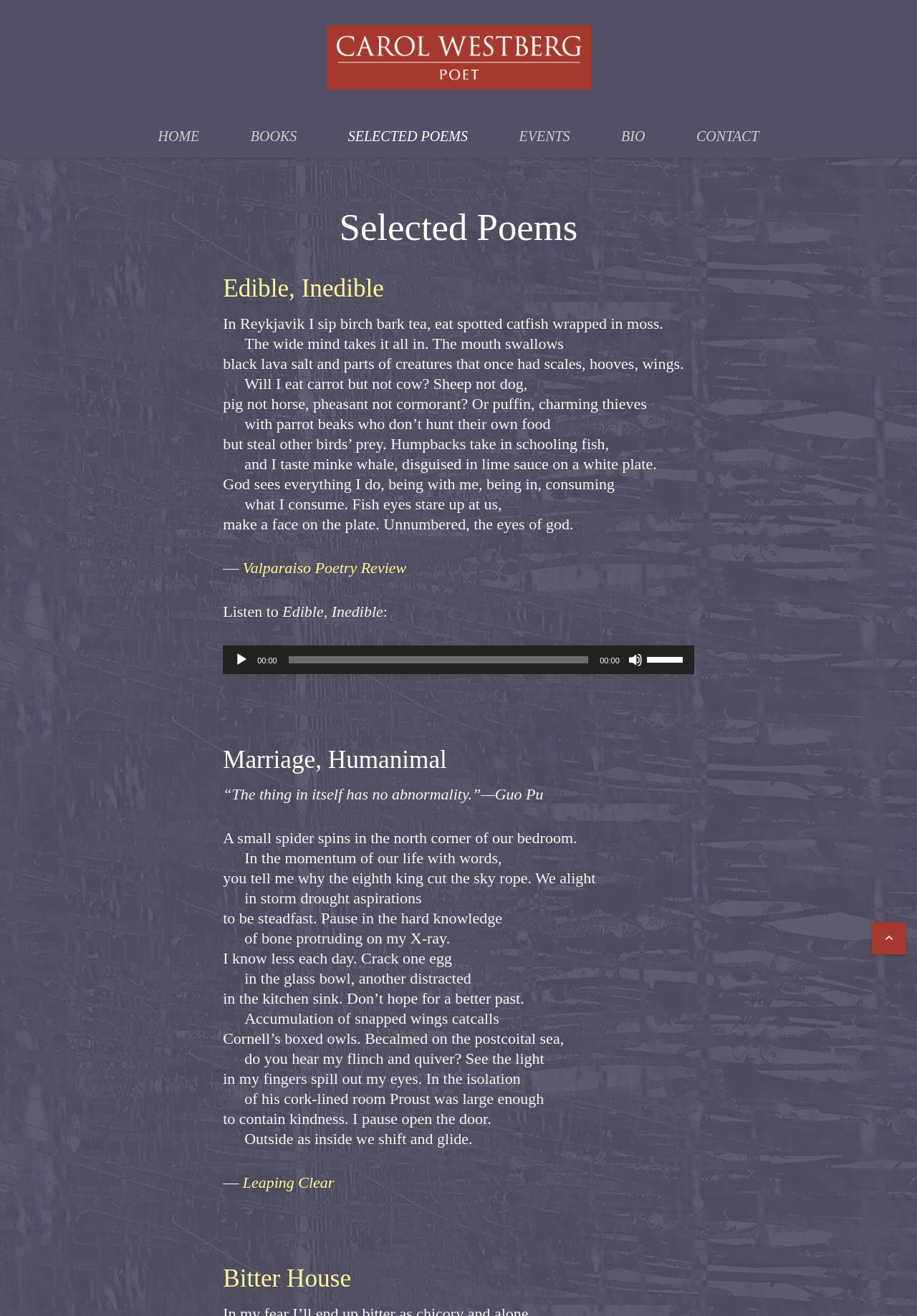What is the name of the poet on this webpage?
Look at the screenshot and give a one-word or phrase answer.

Carol Westberg